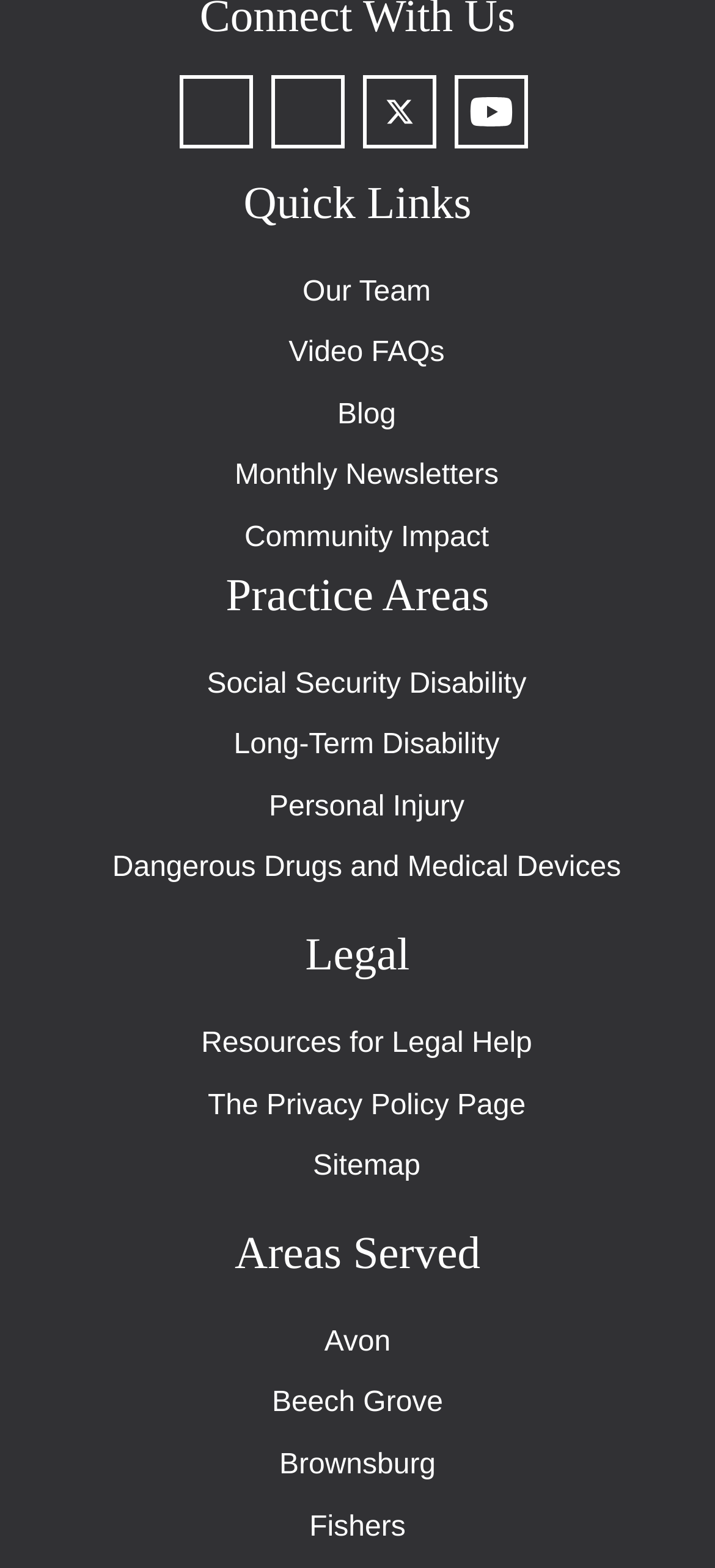Locate the bounding box coordinates of the clickable region to complete the following instruction: "Learn about Community Impact."

[0.316, 0.324, 0.684, 0.363]